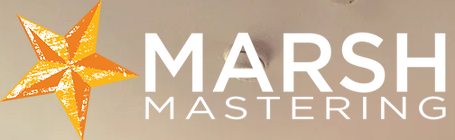What is written in bold capital letters?
Examine the image and provide an in-depth answer to the question.

The word 'MARSH' is displayed in bold, capital letters to convey strength and professionalism, while 'MASTERING' is presented below it, equally bold, emphasizing the company's focus on music production services.